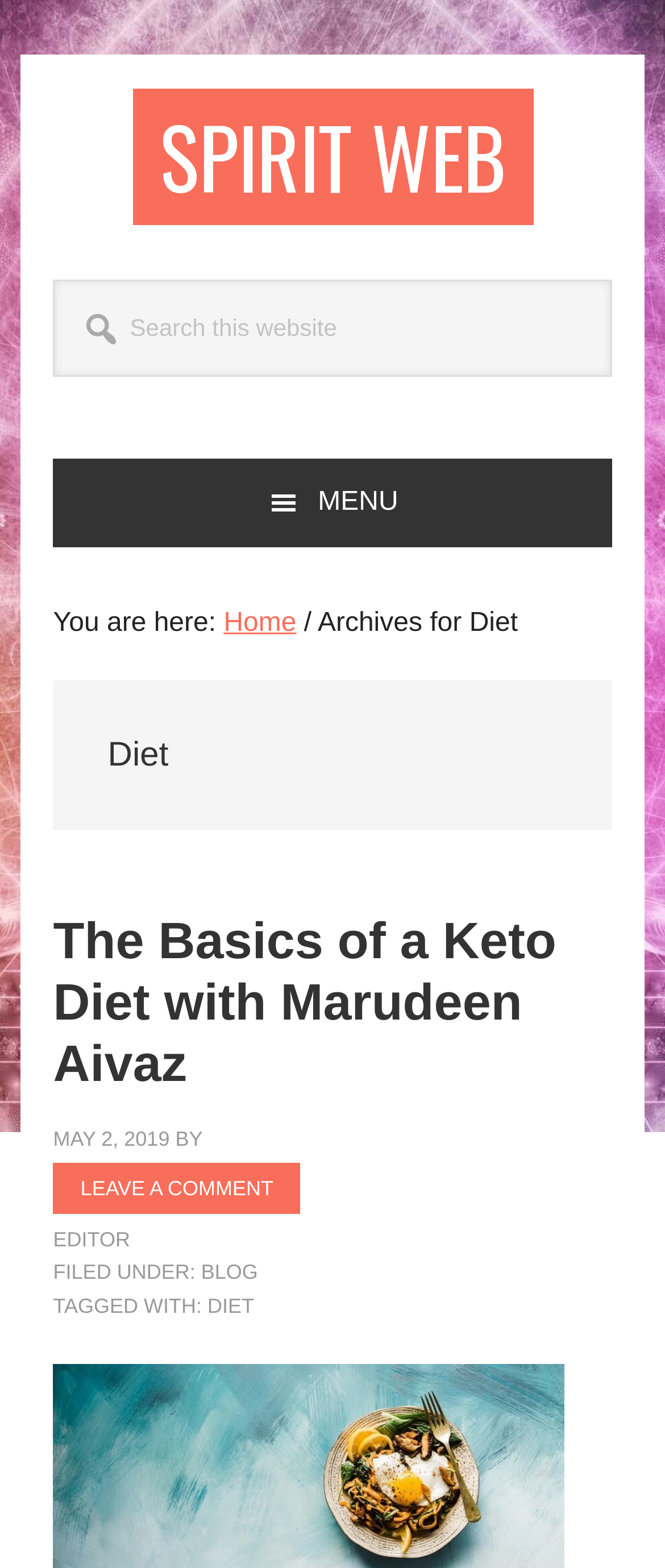Based on the element description Leave a Comment, identify the bounding box coordinates for the UI element. The coordinates should be in the format (top-left x, top-left y, bottom-right x, bottom-right y) and within the 0 to 1 range.

[0.08, 0.742, 0.452, 0.774]